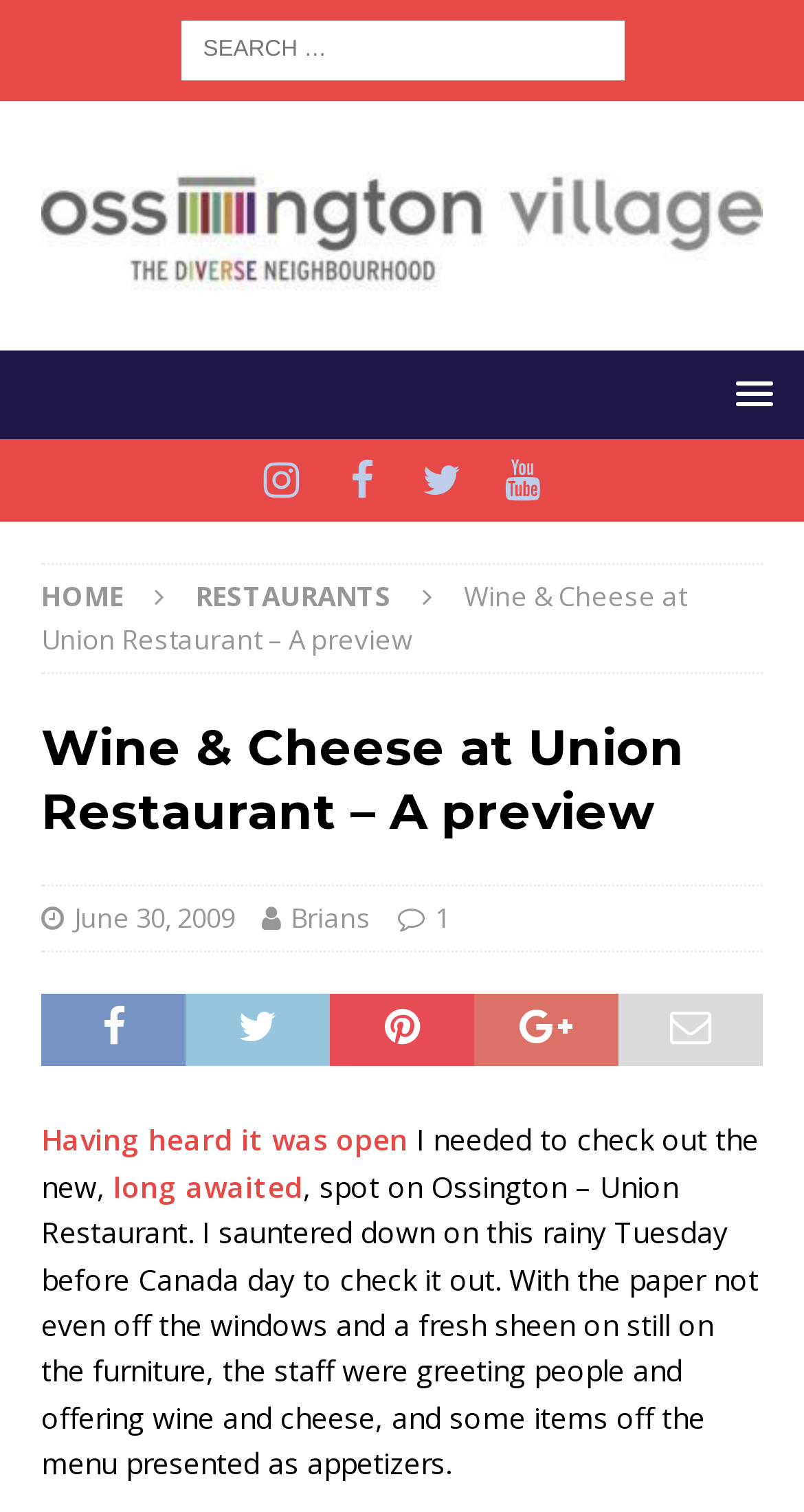Find the bounding box coordinates of the element you need to click on to perform this action: 'Search for something'. The coordinates should be represented by four float values between 0 and 1, in the format [left, top, right, bottom].

[0.224, 0.014, 0.776, 0.053]